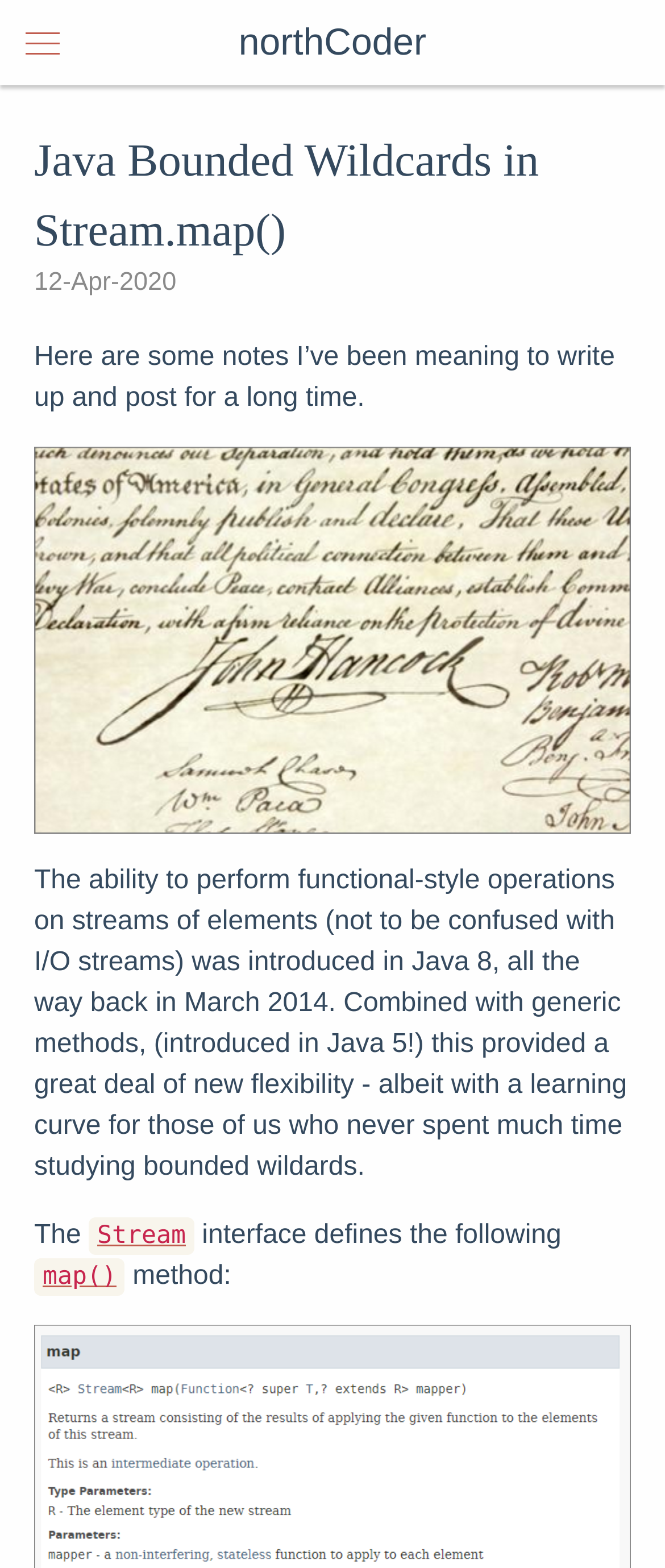Provide a short, one-word or phrase answer to the question below:
What is the interface that defines the map method?

Stream